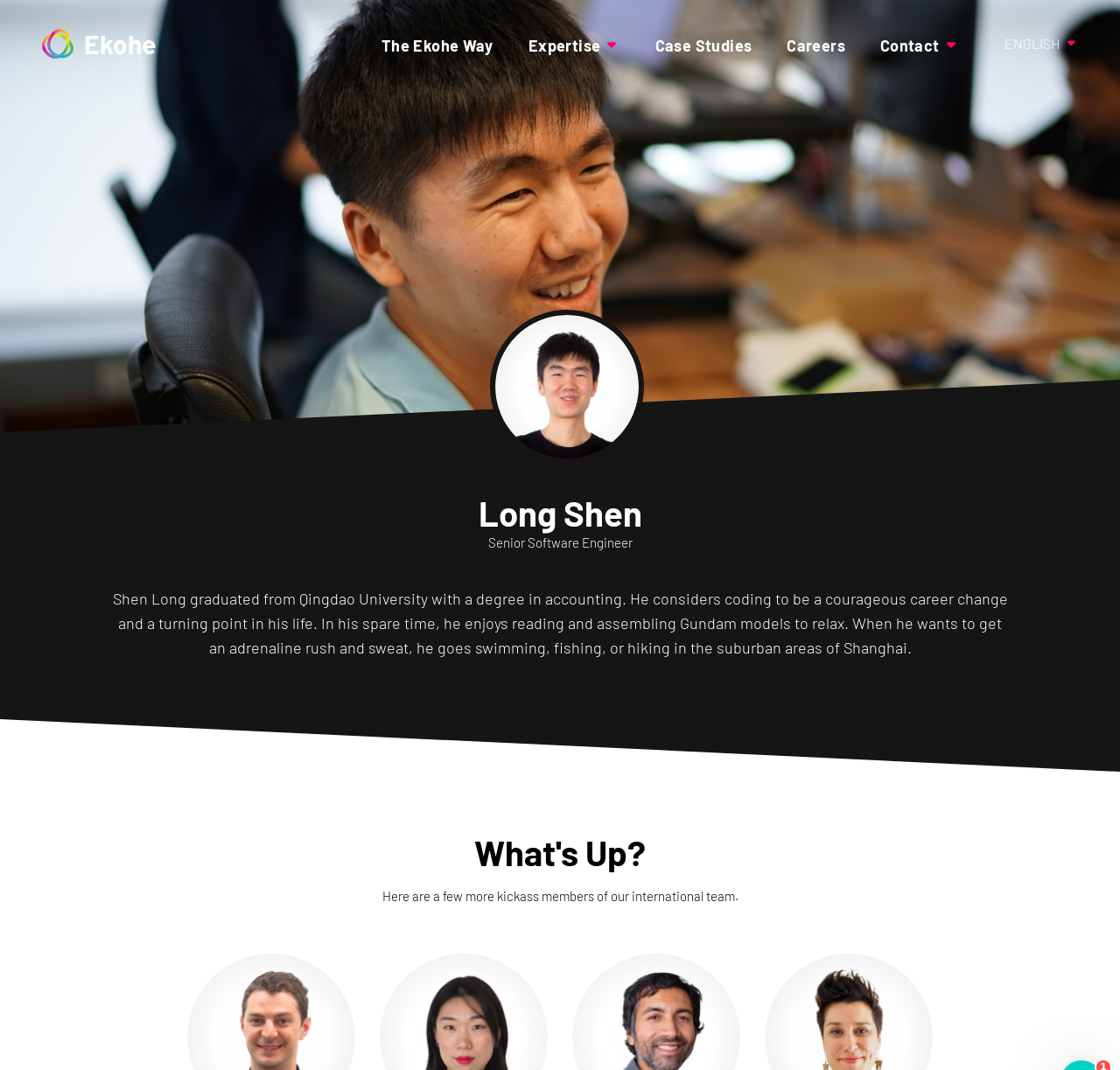What is the name of the company logo? Refer to the image and provide a one-word or short phrase answer.

Ekohe_logo.svg